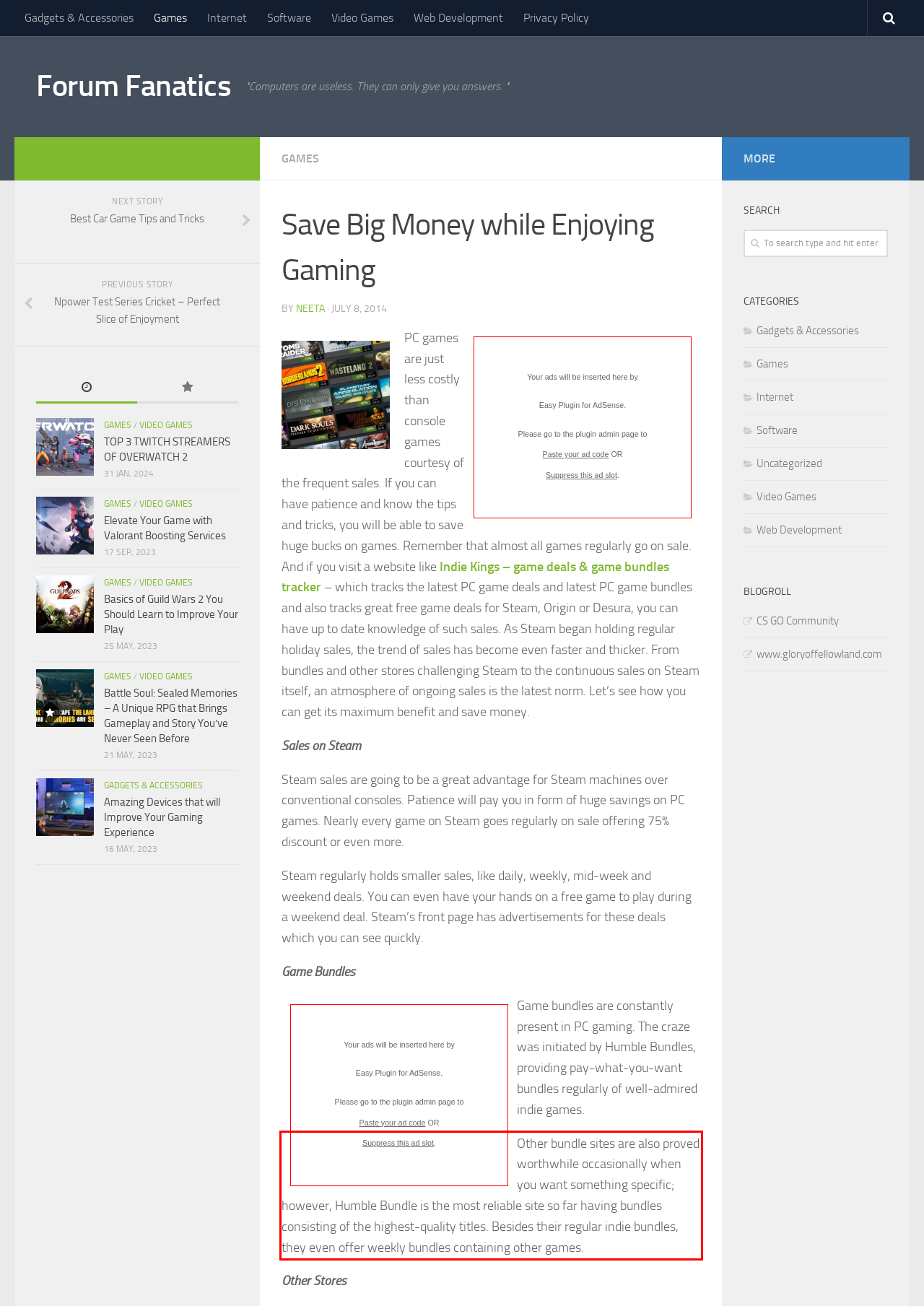Using the provided screenshot of a webpage, recognize the text inside the red rectangle bounding box by performing OCR.

Other bundle sites are also proved worthwhile occasionally when you want something specific; however, Humble Bundle is the most reliable site so far having bundles consisting of the highest-quality titles. Besides their regular indie bundles, they even offer weekly bundles containing other games.